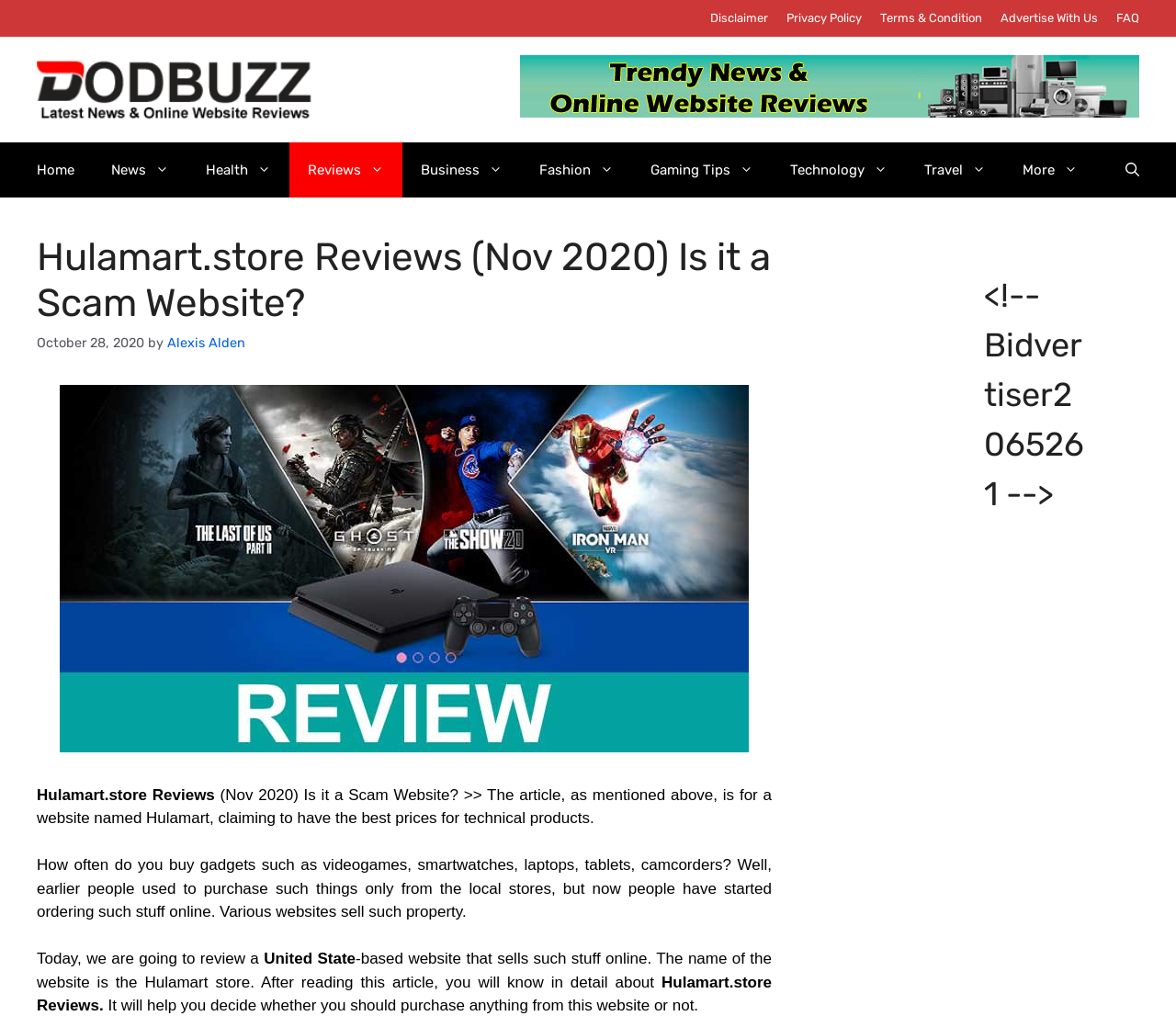Please locate the bounding box coordinates of the element that should be clicked to achieve the given instruction: "Click on FAQ".

[0.949, 0.011, 0.969, 0.024]